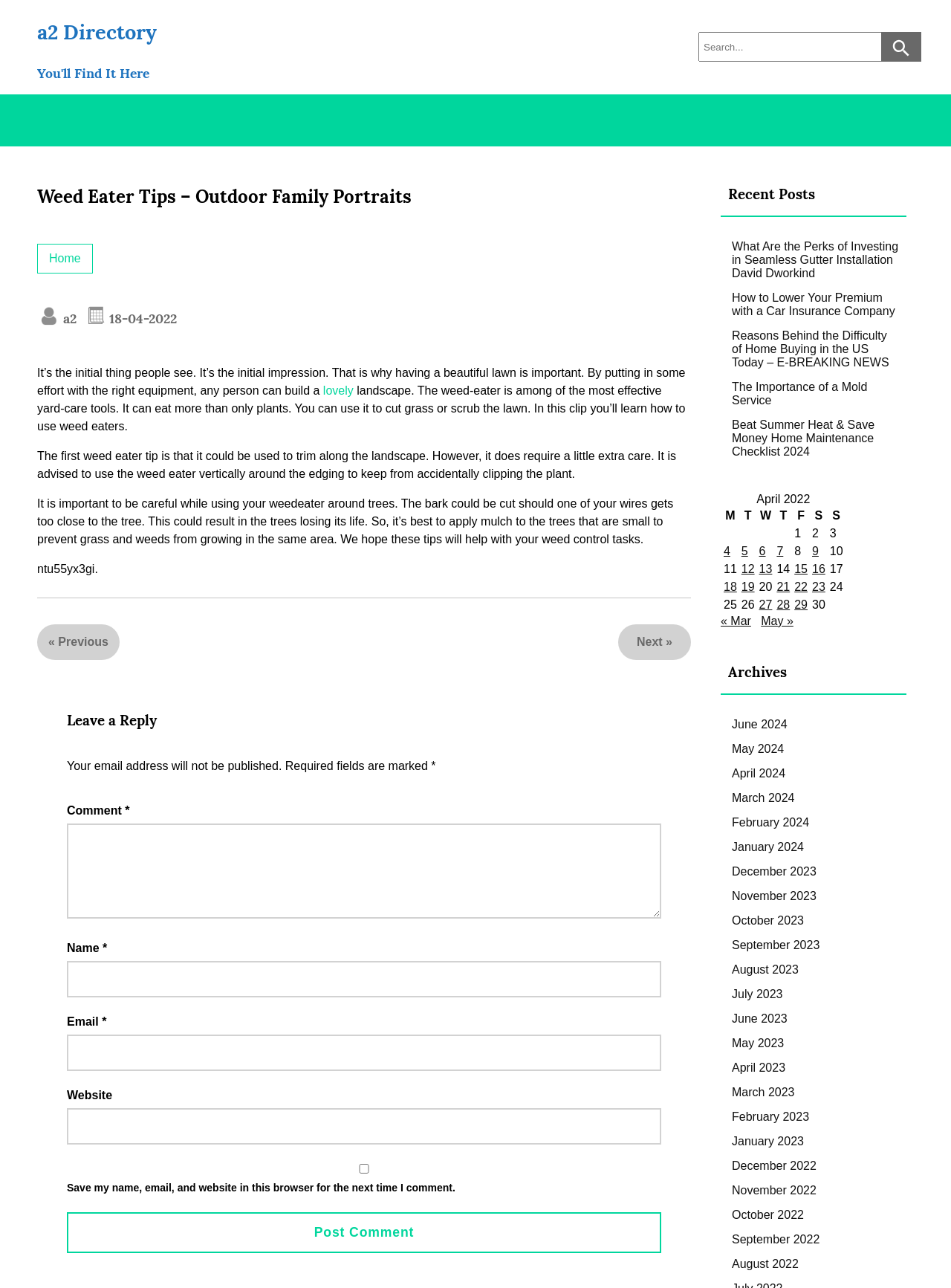Why is it important to be careful when using a weed eater around trees?
Respond to the question with a well-detailed and thorough answer.

The webpage warns that using a weed eater too close to a tree can cut the bark and potentially harm the tree, so it's important to exercise caution and consider using mulch to prevent grass and weeds from growing near the tree.